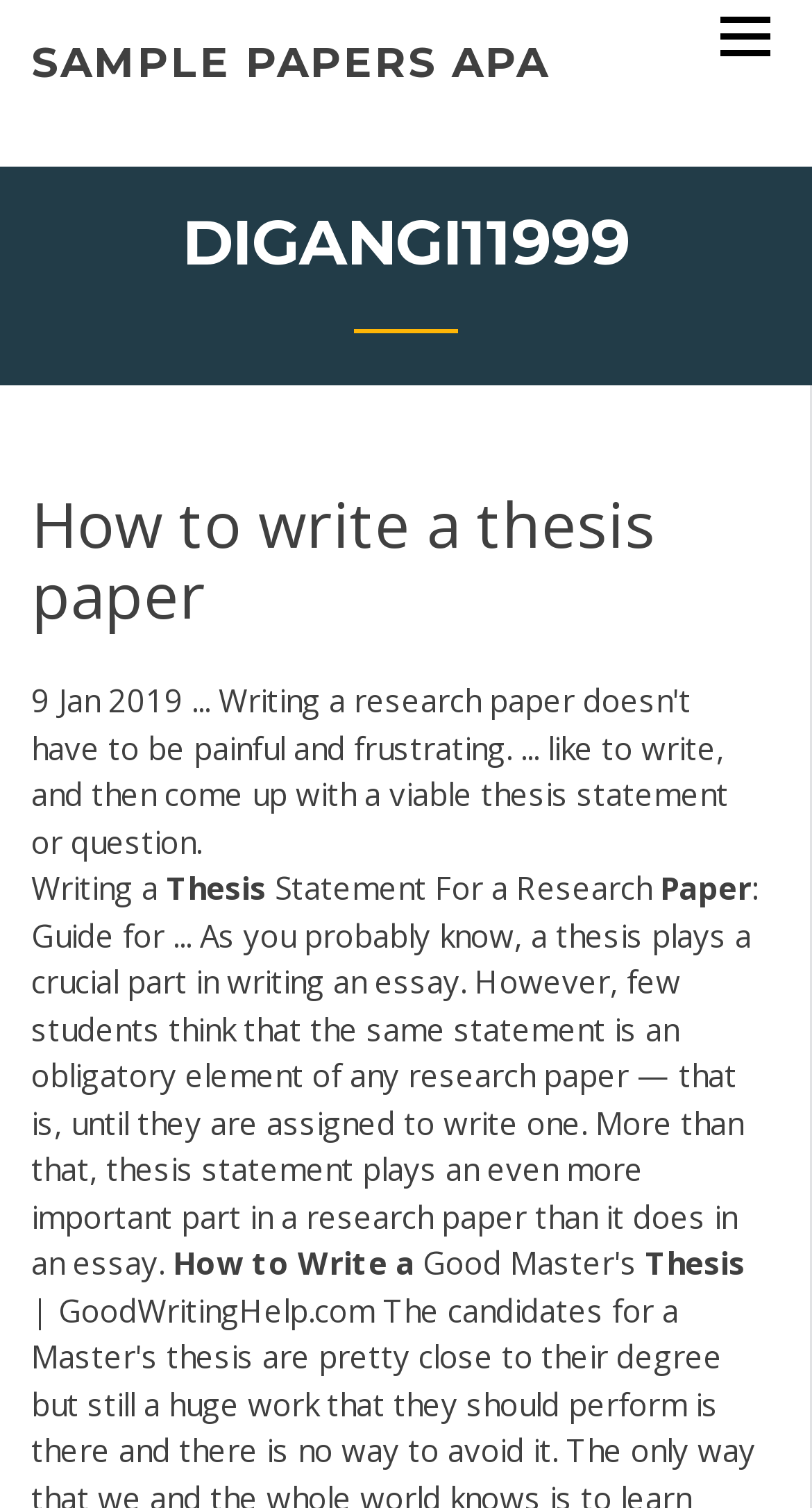What is the relationship between thesis statement and research paper?
Please provide a comprehensive answer based on the details in the screenshot.

The static text ': Guide for... More than that, thesis statement plays an even more important part in a research paper than it does in an essay.' suggests that the thesis statement plays a more important role in a research paper than in an essay.